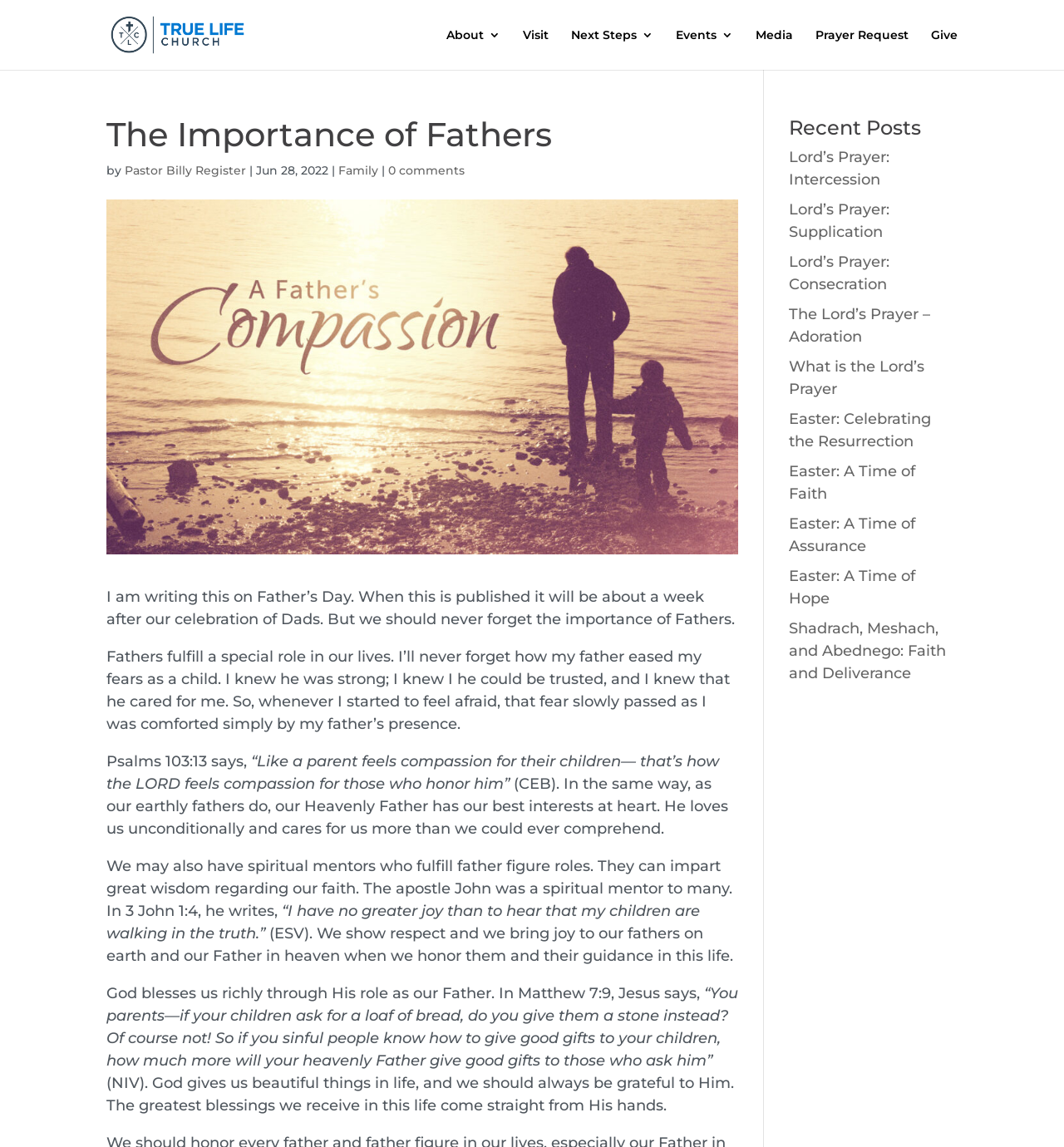Using the format (top-left x, top-left y, bottom-right x, bottom-right y), and given the element description, identify the bounding box coordinates within the screenshot: last page

None